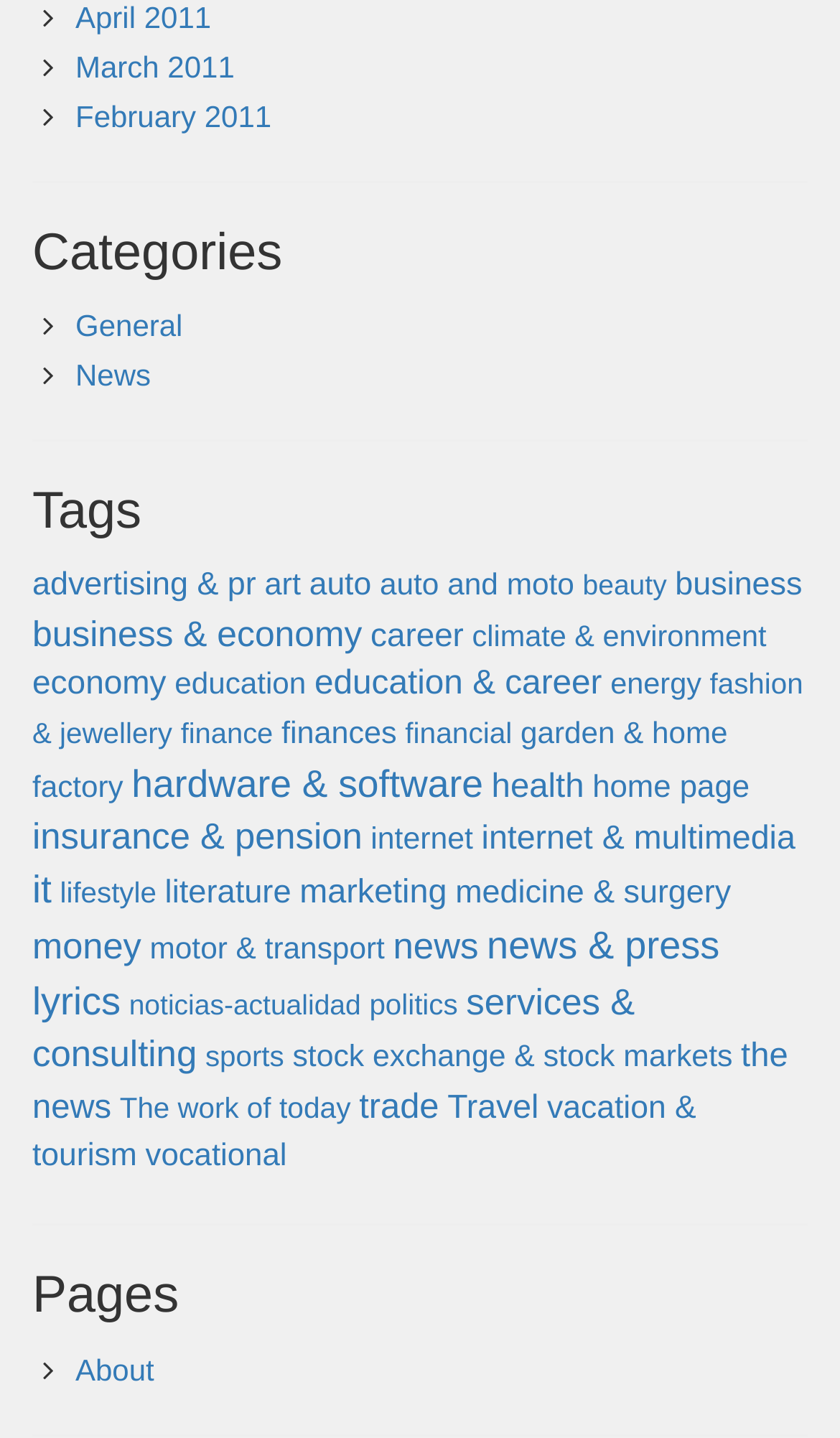Provide a short answer using a single word or phrase for the following question: 
What is the last link listed under the 'Tags' section?

vocational